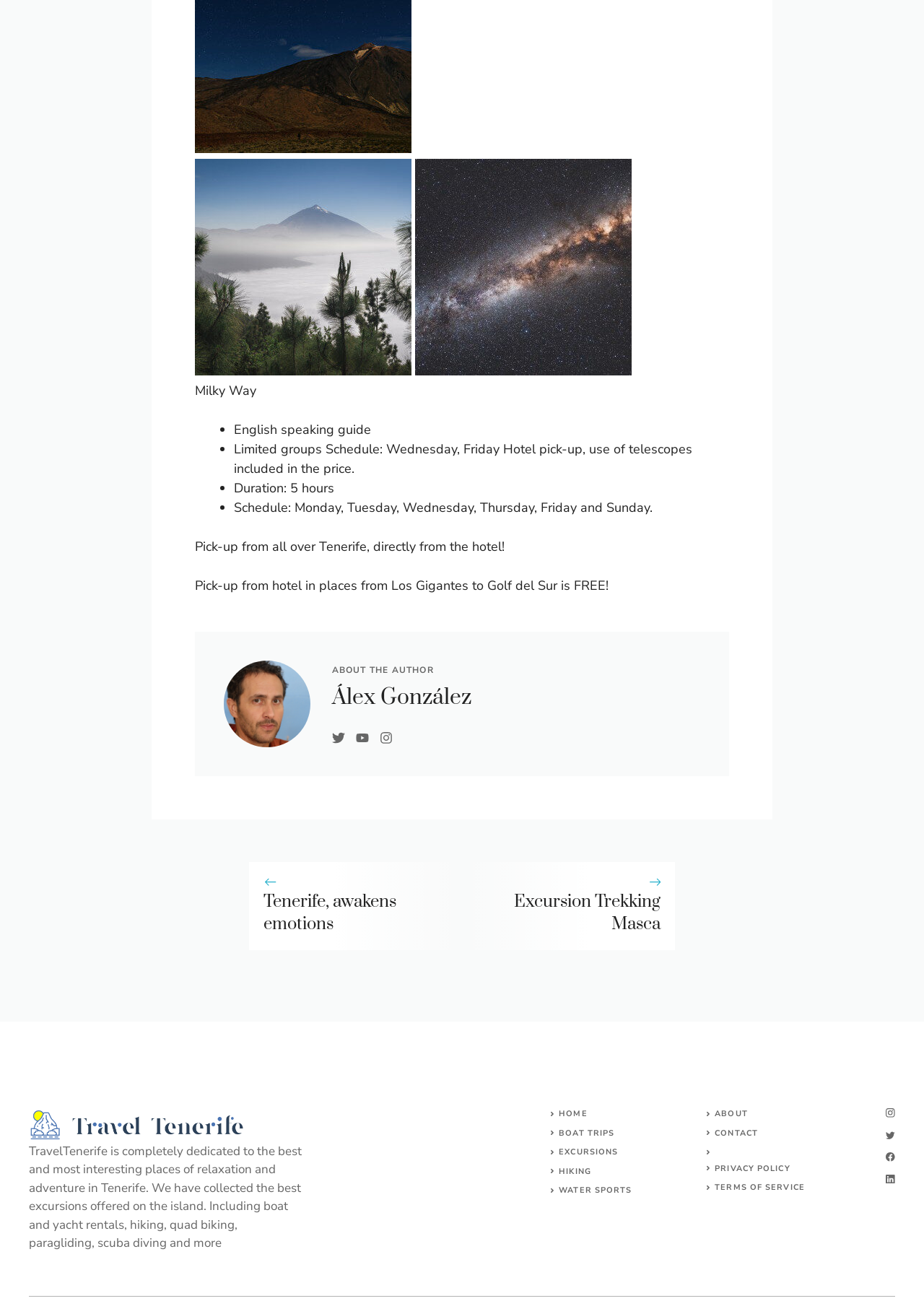How many social media links are there?
Please ensure your answer is as detailed and informative as possible.

There are four social media links at the bottom of the webpage, which are 'instagram', 'twitter', 'facebook', and 'linkedin'.